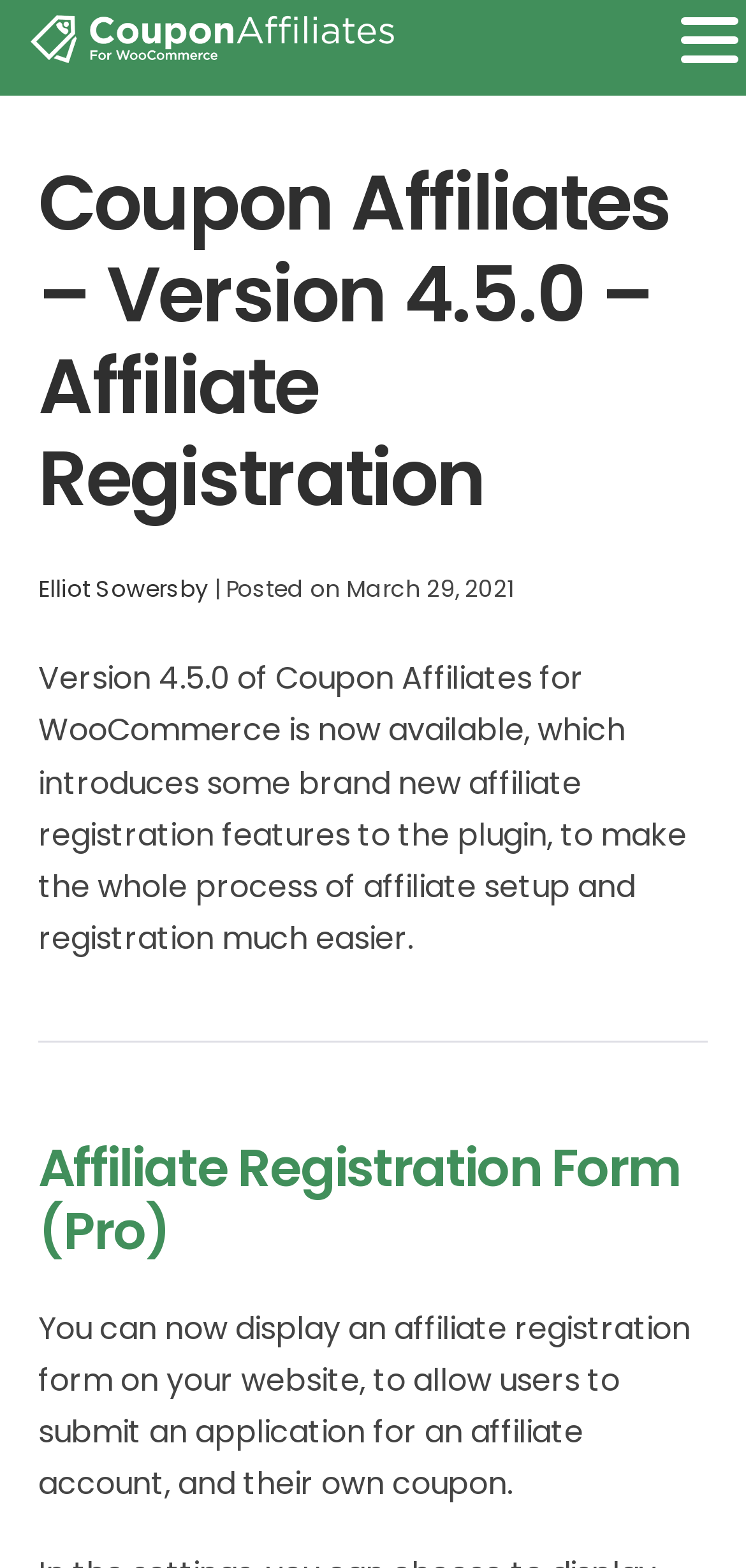What is the purpose of the affiliate registration form?
Examine the webpage screenshot and provide an in-depth answer to the question.

The purpose of the affiliate registration form can be inferred from the text that describes it, which says 'You can now display an affiliate registration form on your website, to allow users to submit an application for an affiliate account, and their own coupon.' This indicates that the form is meant for users to submit an application.